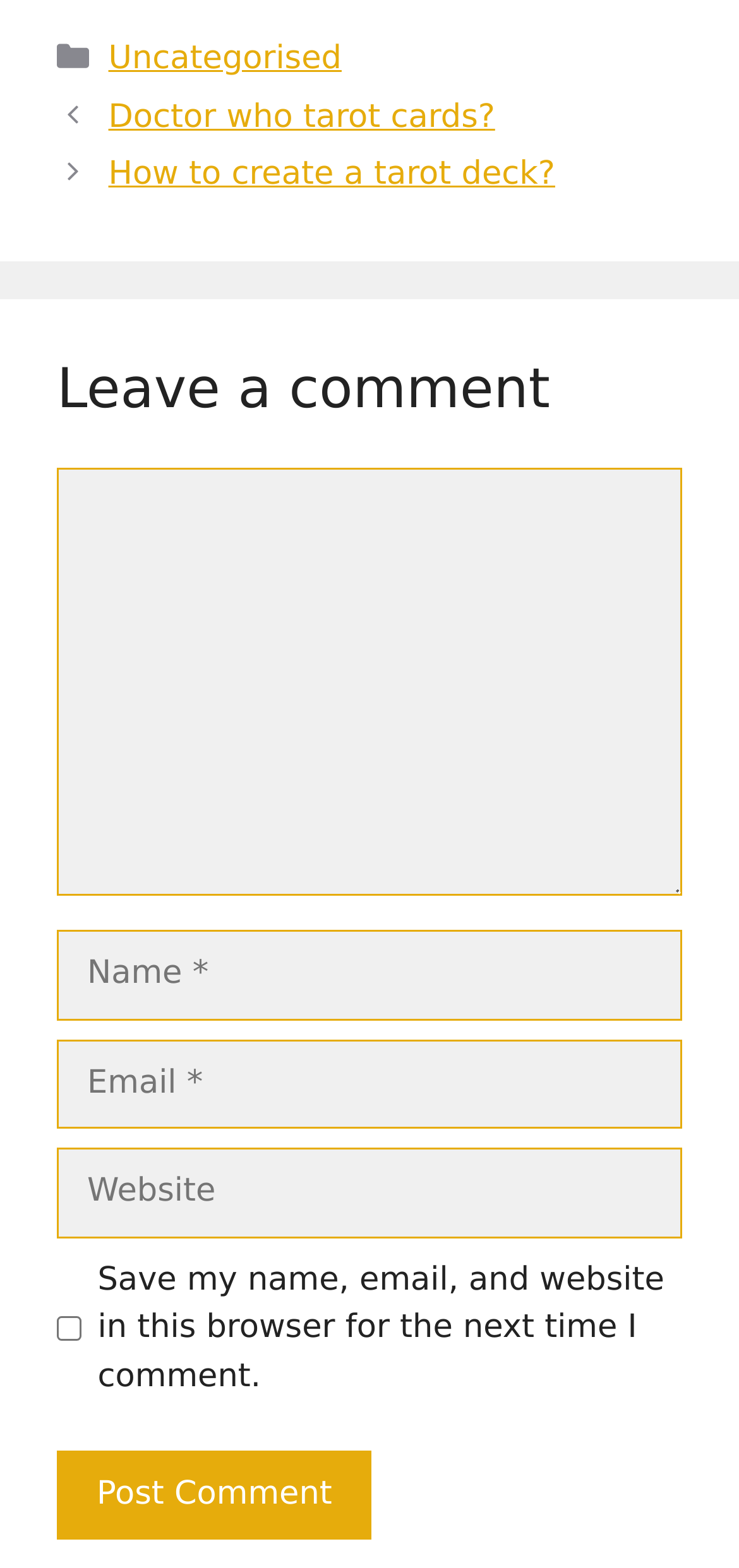Identify the bounding box coordinates of the region that needs to be clicked to carry out this instruction: "Click the 'Post Comment' button". Provide these coordinates as four float numbers ranging from 0 to 1, i.e., [left, top, right, bottom].

[0.077, 0.925, 0.503, 0.982]